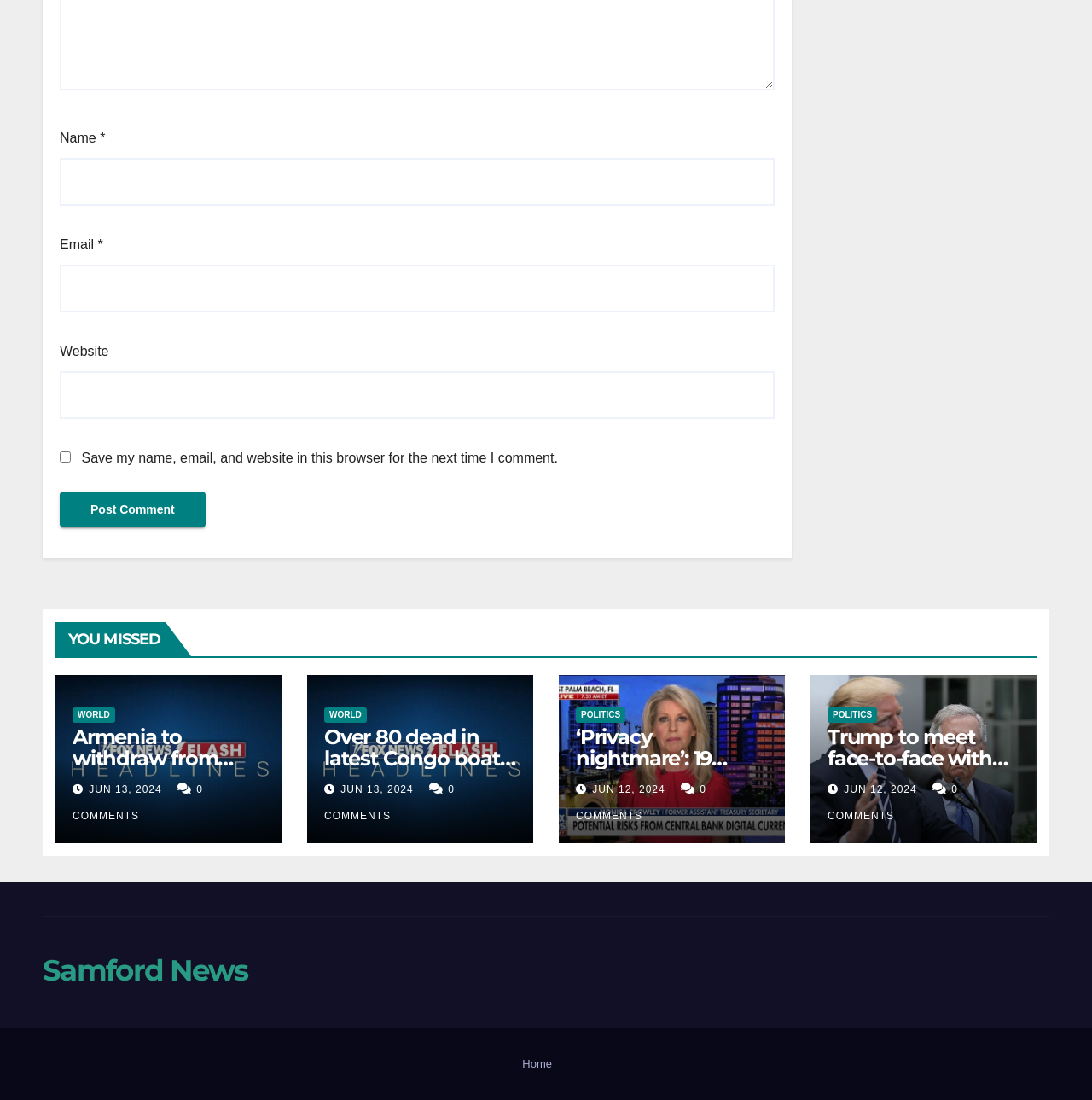Determine the bounding box coordinates for the area you should click to complete the following instruction: "Click the 'Add to cart' button".

None